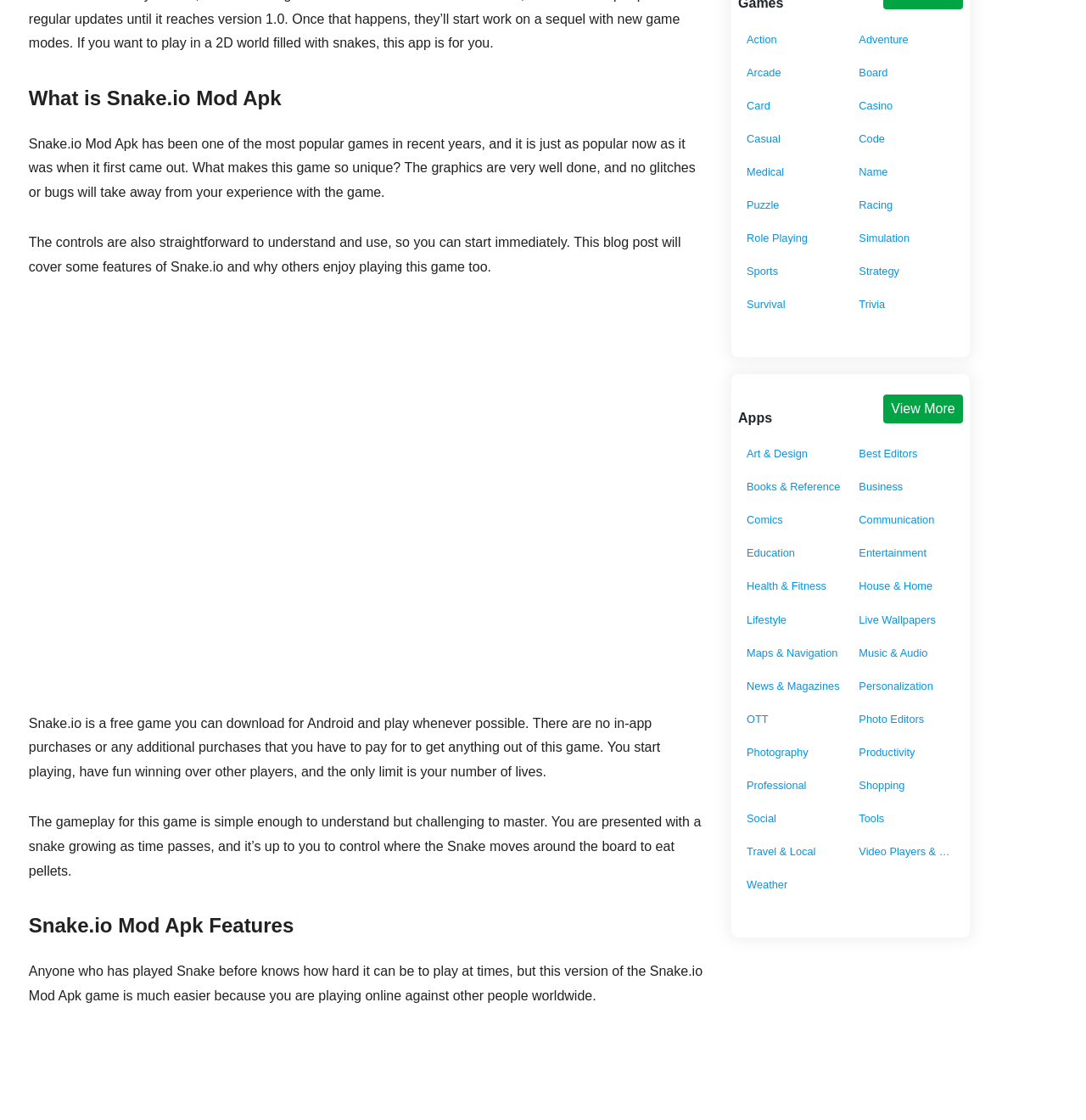Please give a succinct answer using a single word or phrase:
What is the name of the game being discussed?

Snake.io Mod Apk